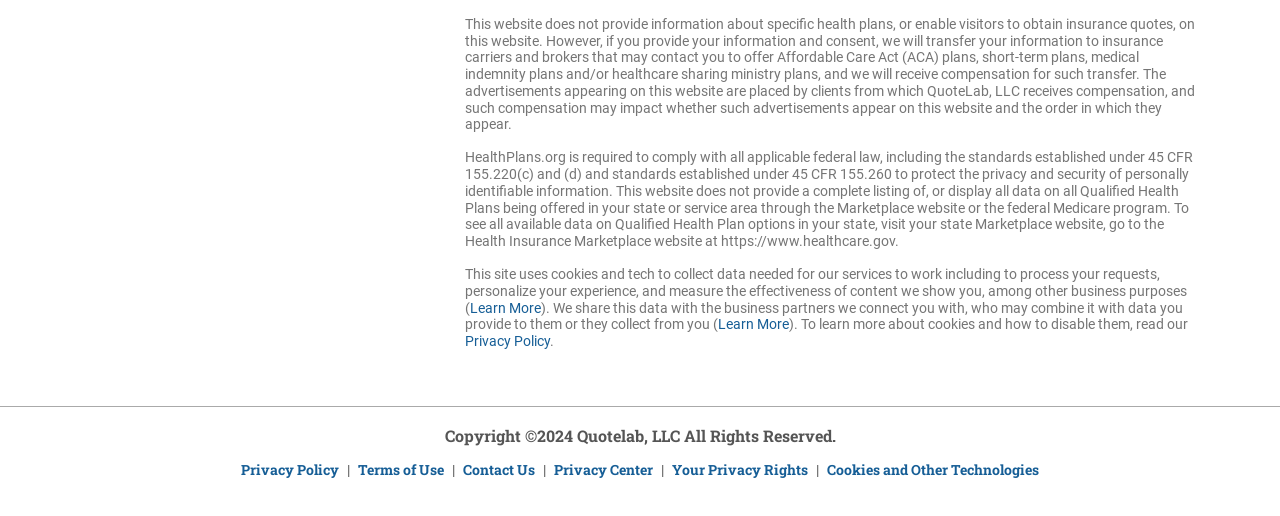What is the website's policy on user data?
Based on the image, respond with a single word or phrase.

The website shares data with business partners